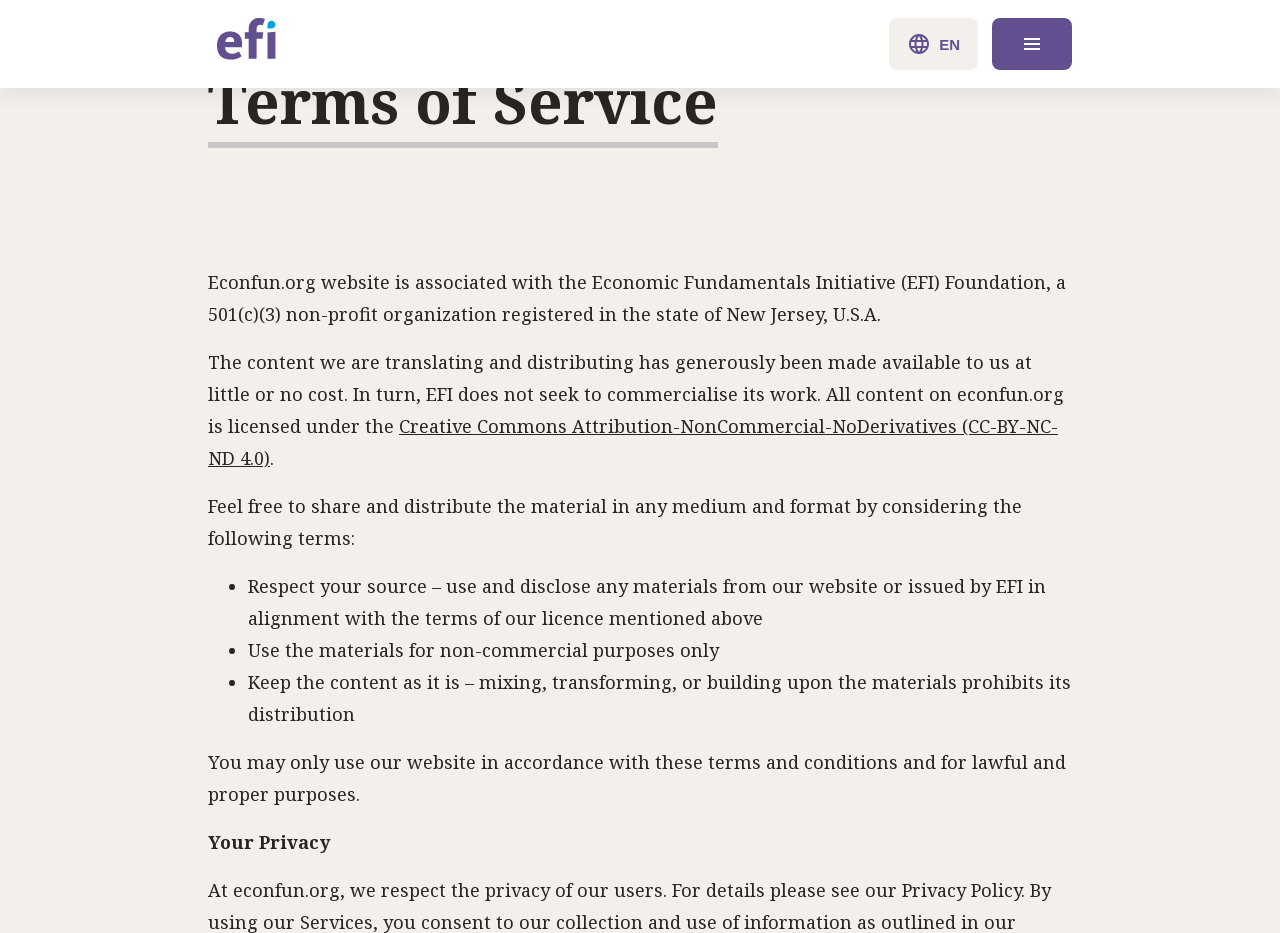Using the element description: "parent_node: EN", determine the bounding box coordinates. The coordinates should be in the format [left, top, right, bottom], with values between 0 and 1.

[0.775, 0.019, 0.838, 0.075]